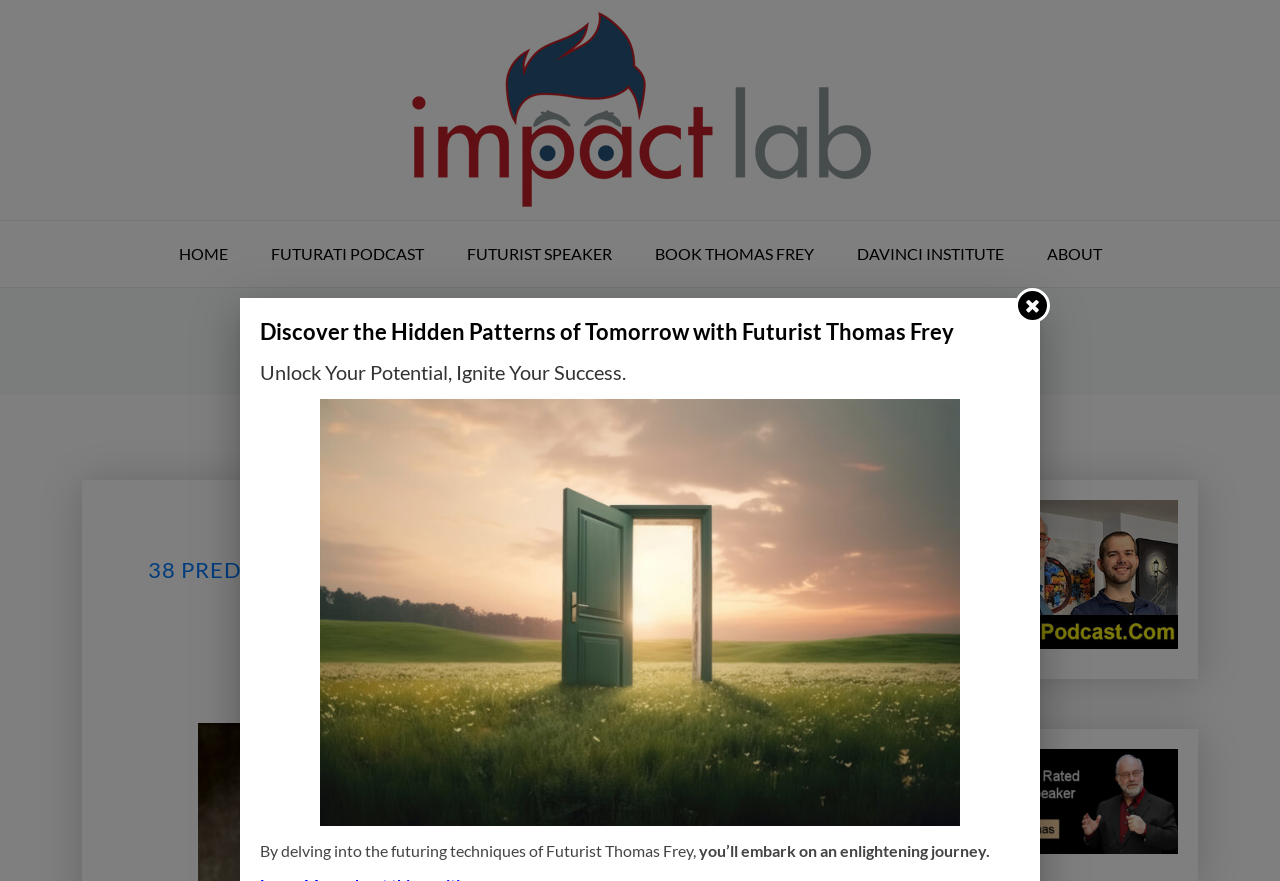Identify the bounding box coordinates for the element you need to click to achieve the following task: "go to HOME page". Provide the bounding box coordinates as four float numbers between 0 and 1, in the form [left, top, right, bottom].

[0.124, 0.251, 0.193, 0.326]